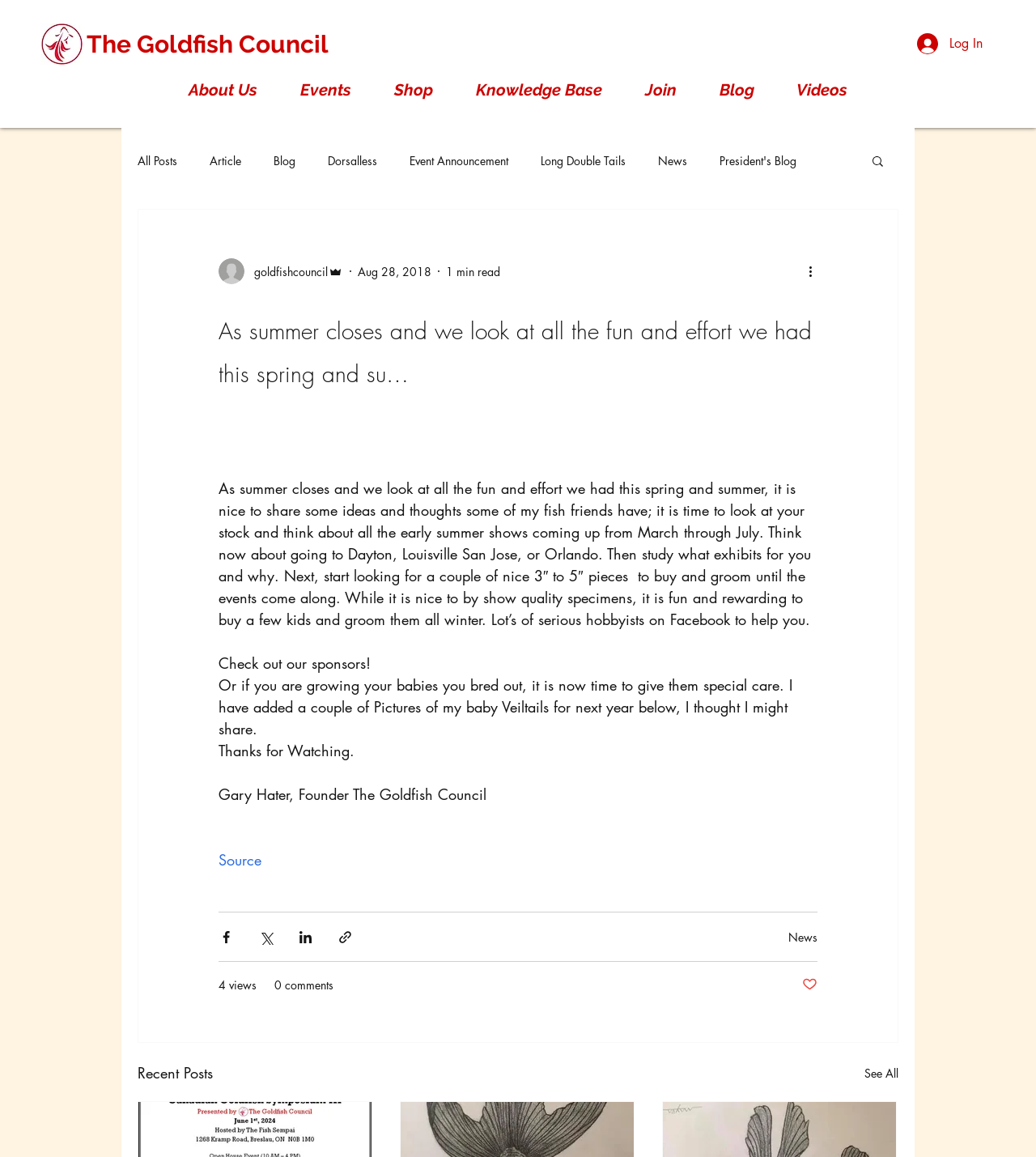Please provide the bounding box coordinates for the element that needs to be clicked to perform the instruction: "Read the article". The coordinates must consist of four float numbers between 0 and 1, formatted as [left, top, right, bottom].

[0.133, 0.181, 0.867, 0.901]